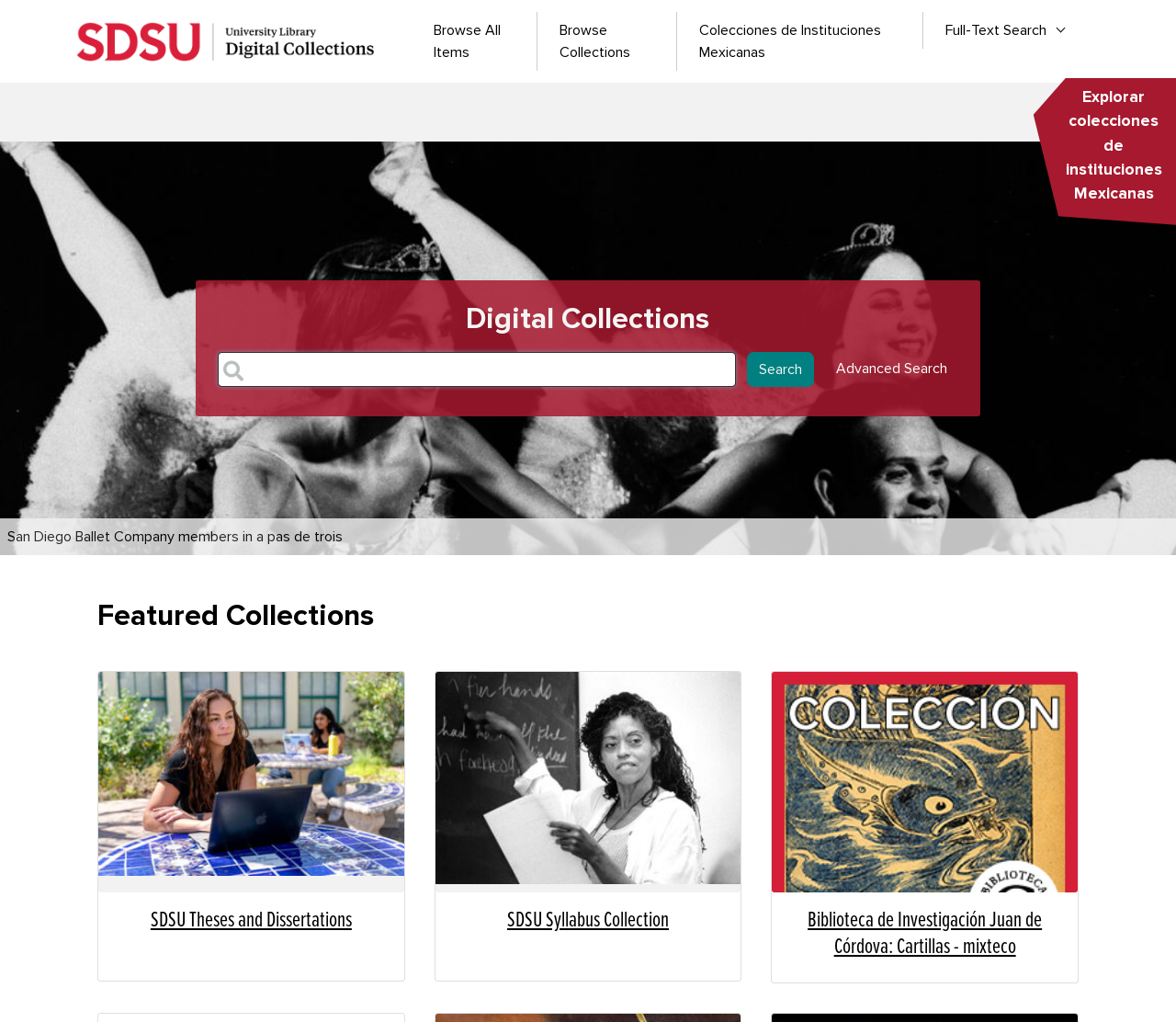Predict the bounding box coordinates of the area that should be clicked to accomplish the following instruction: "Browse All Items". The bounding box coordinates should consist of four float numbers between 0 and 1, i.e., [left, top, right, bottom].

[0.35, 0.012, 0.456, 0.069]